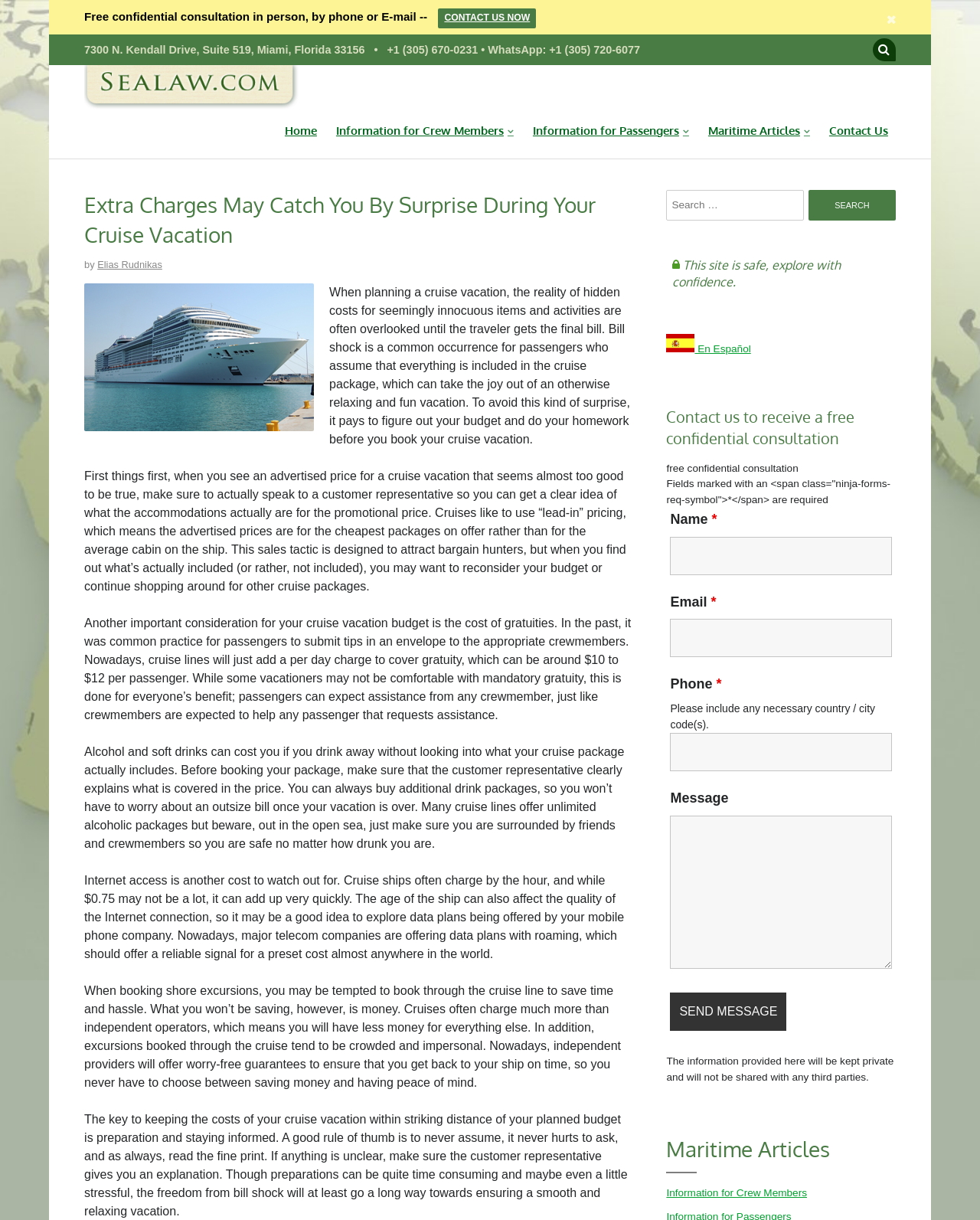Locate the bounding box coordinates of the element I should click to achieve the following instruction: "Click CONTACT US NOW".

[0.447, 0.007, 0.547, 0.023]